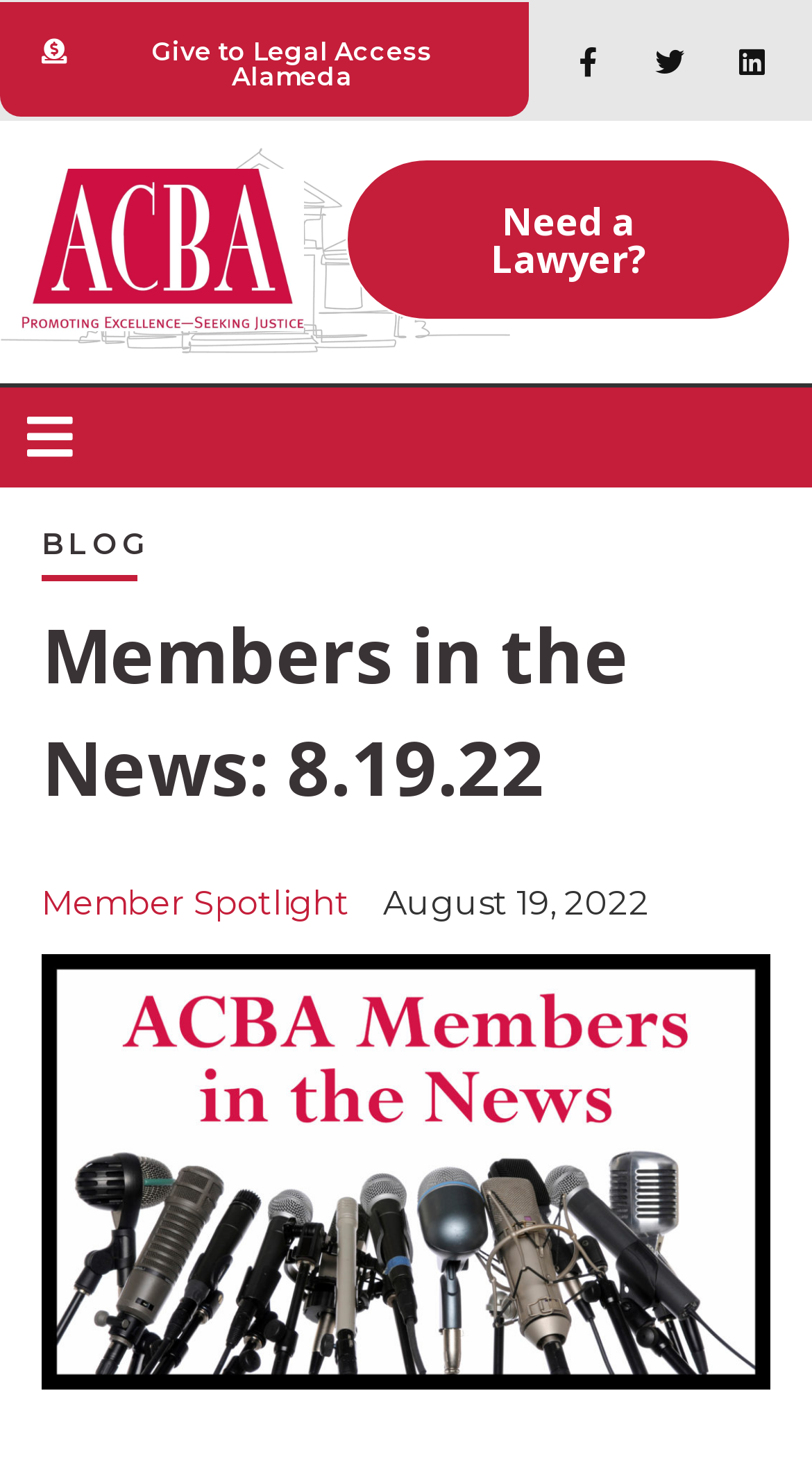Give a short answer to this question using one word or a phrase:
When was the 'Members in the News' article published?

August 19, 2022